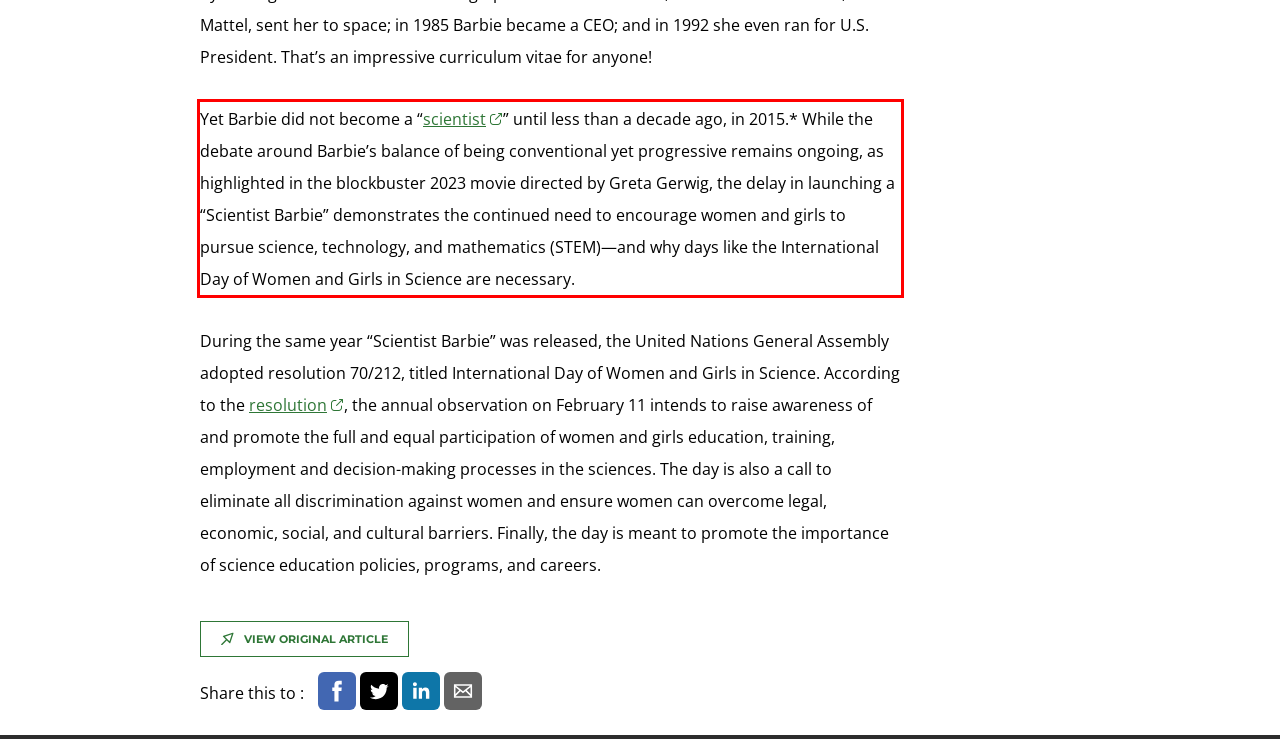Within the screenshot of a webpage, identify the red bounding box and perform OCR to capture the text content it contains.

Yet Barbie did not become a “scientist” until less than a decade ago, in 2015.* While the debate around Barbie’s balance of being conventional yet progressive remains ongoing, as highlighted in the blockbuster 2023 movie directed by Greta Gerwig, the delay in launching a “Scientist Barbie” demonstrates the continued need to encourage women and girls to pursue science, technology, and mathematics (STEM)—and why days like the International Day of Women and Girls in Science are necessary.